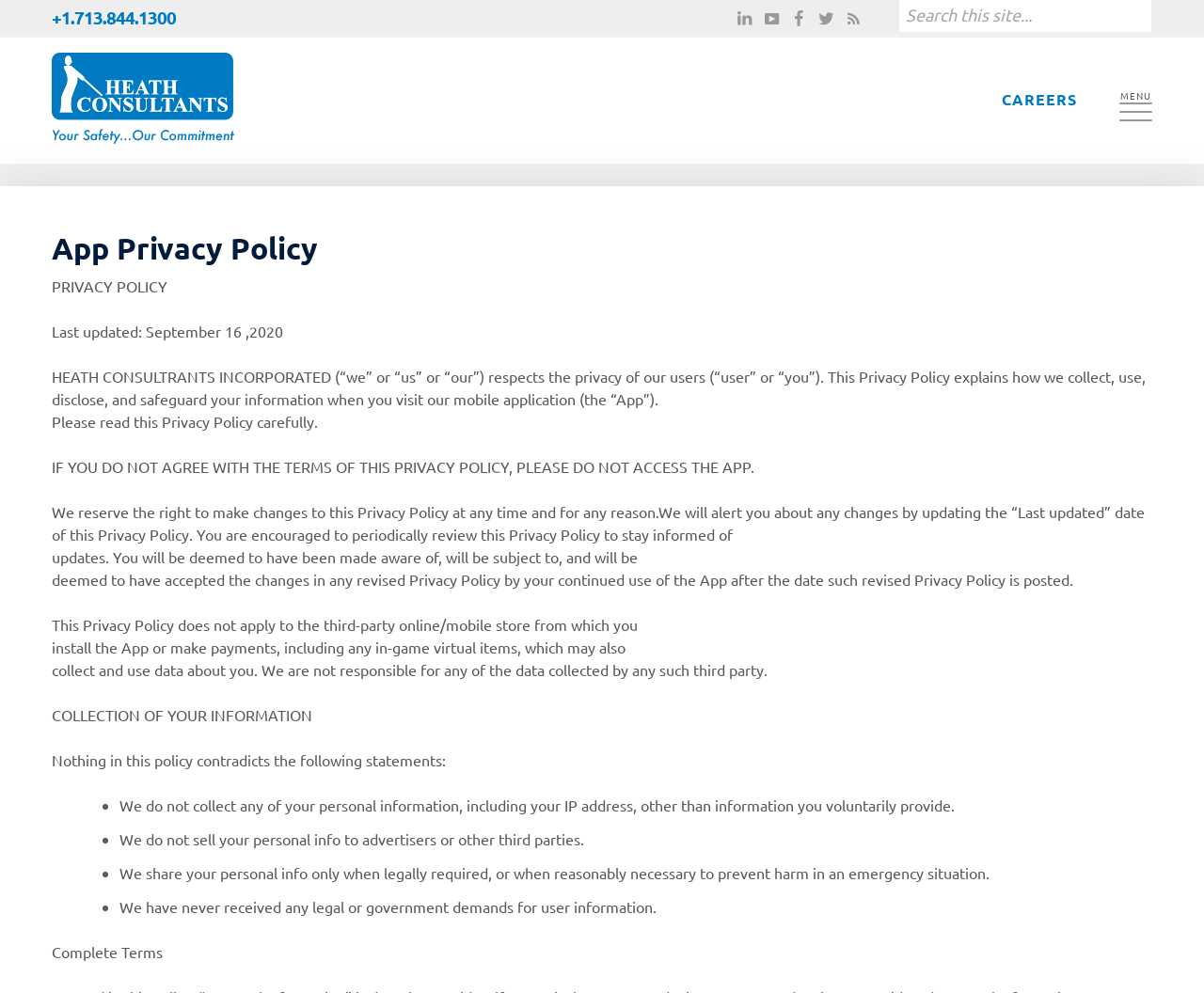Provide your answer in one word or a succinct phrase for the question: 
When was the privacy policy last updated?

September 16, 2020